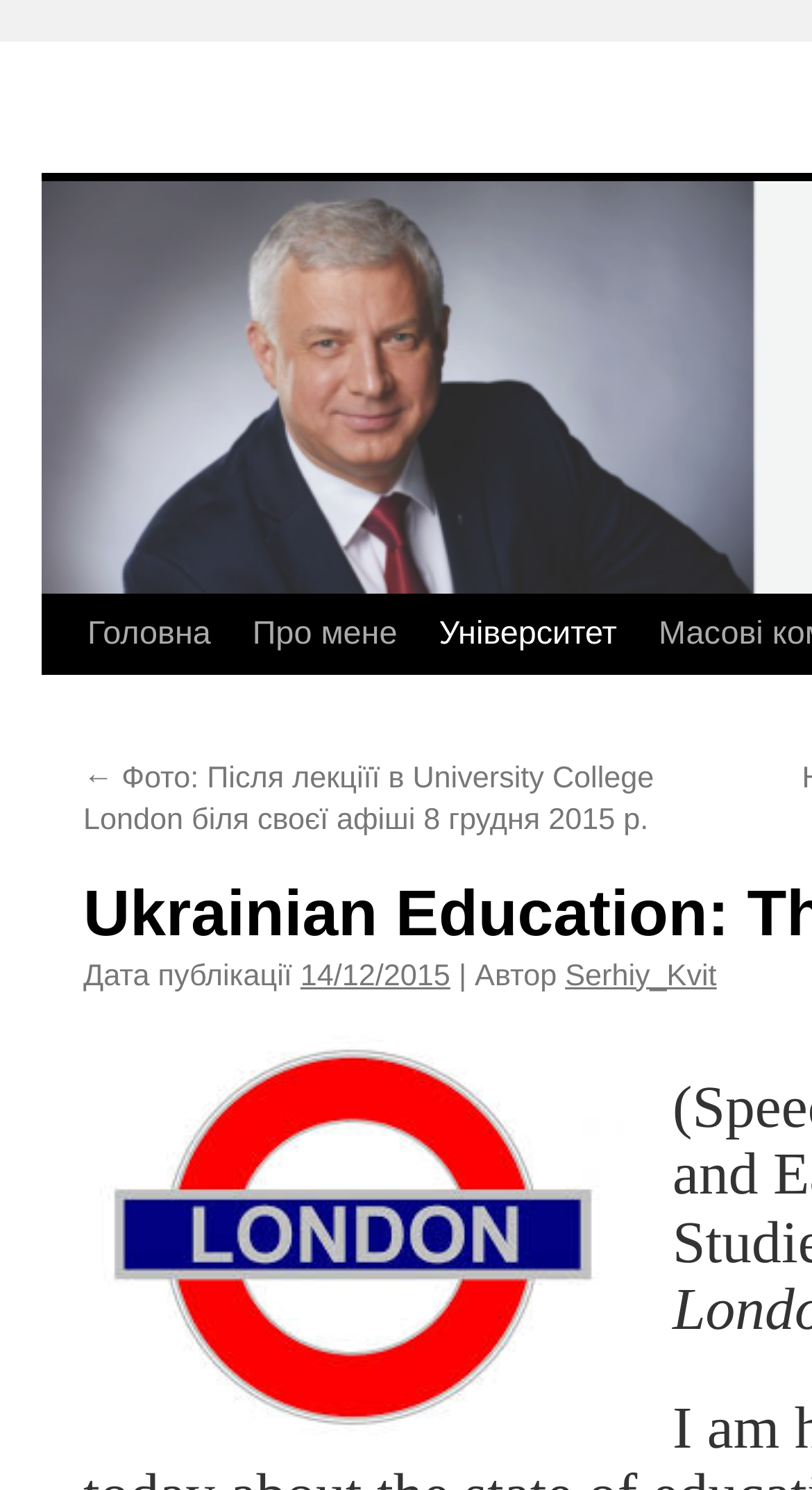Specify the bounding box coordinates of the area to click in order to follow the given instruction: "check publication date."

[0.37, 0.644, 0.555, 0.666]